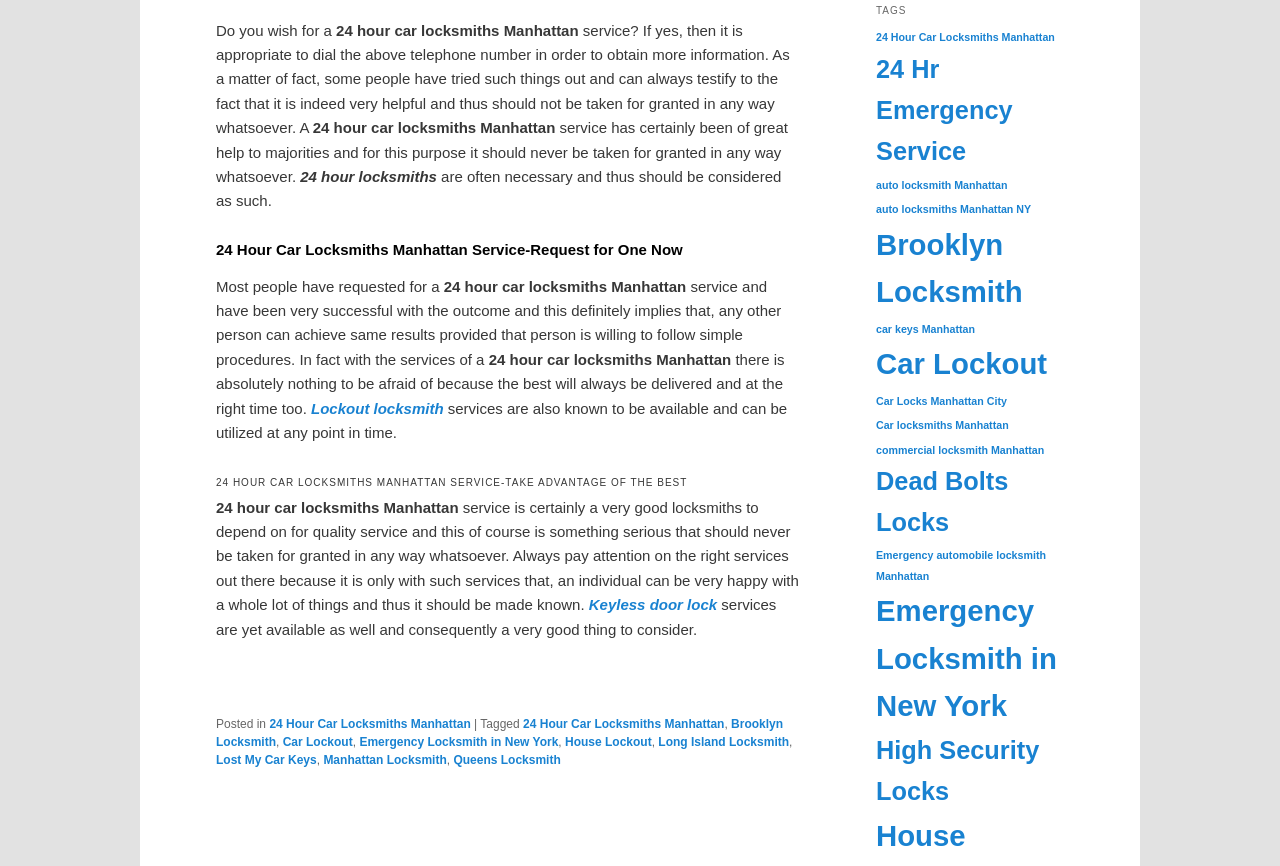Please reply with a single word or brief phrase to the question: 
Are there other locations for locksmith services mentioned on this webpage?

Yes